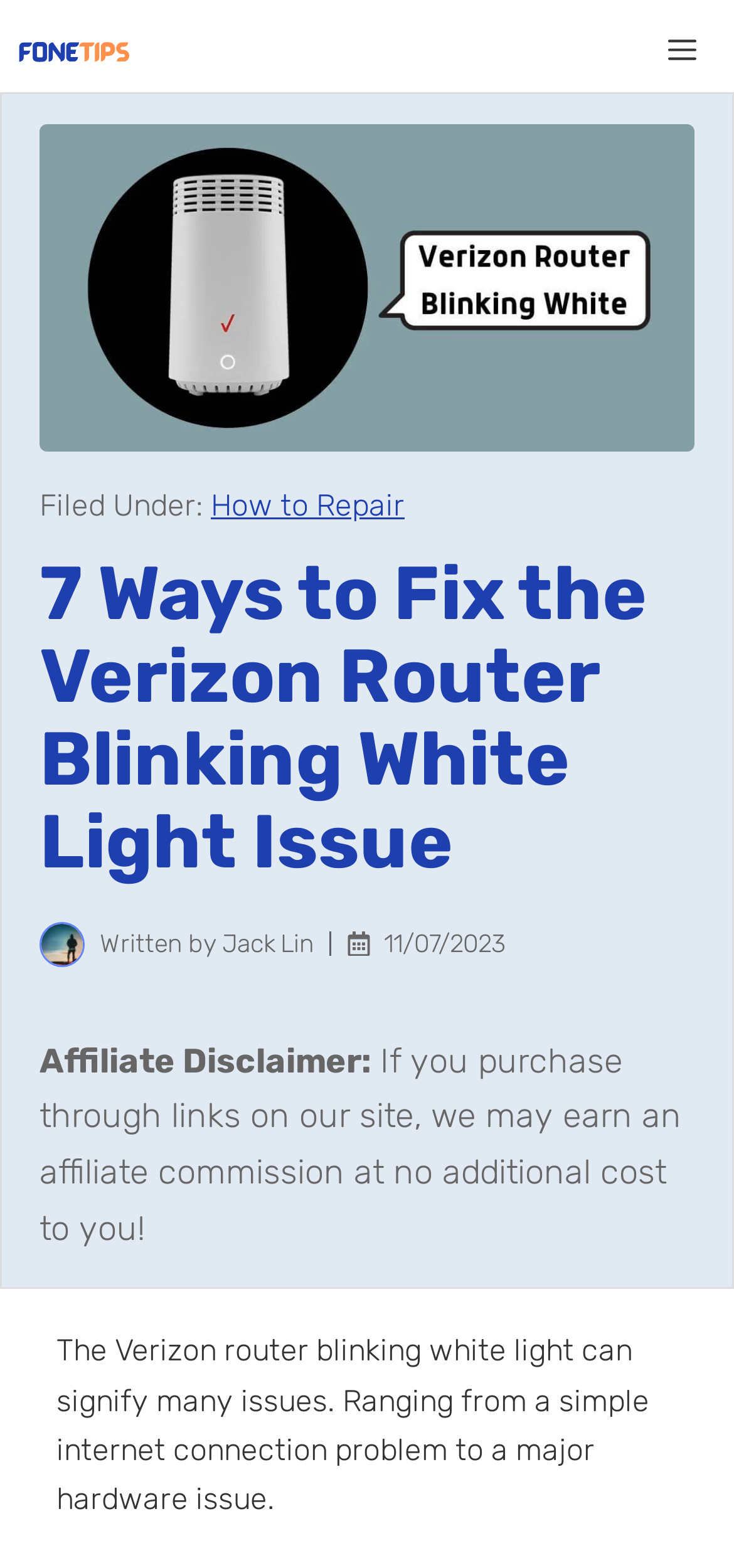What is the purpose of the article?
Kindly give a detailed and elaborate answer to the question.

I found the purpose of the article by looking at the heading '7 Ways to Fix the Verizon Router Blinking White Light Issue' and the text 'Learn what the Verizon router blinking white light means and how to fix it.'.